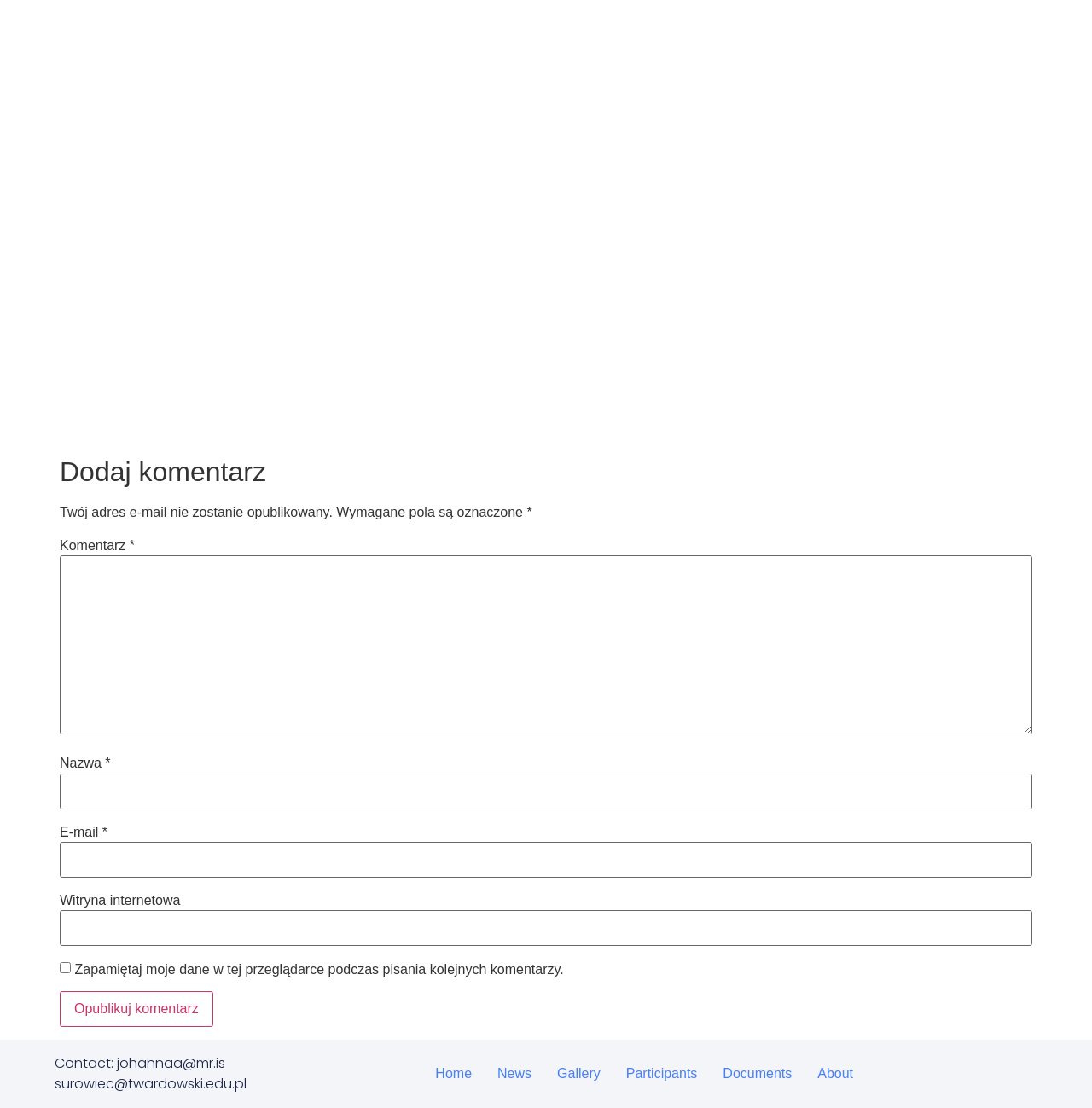What is the function of the checkbox?
Please provide a single word or phrase answer based on the image.

To remember user data